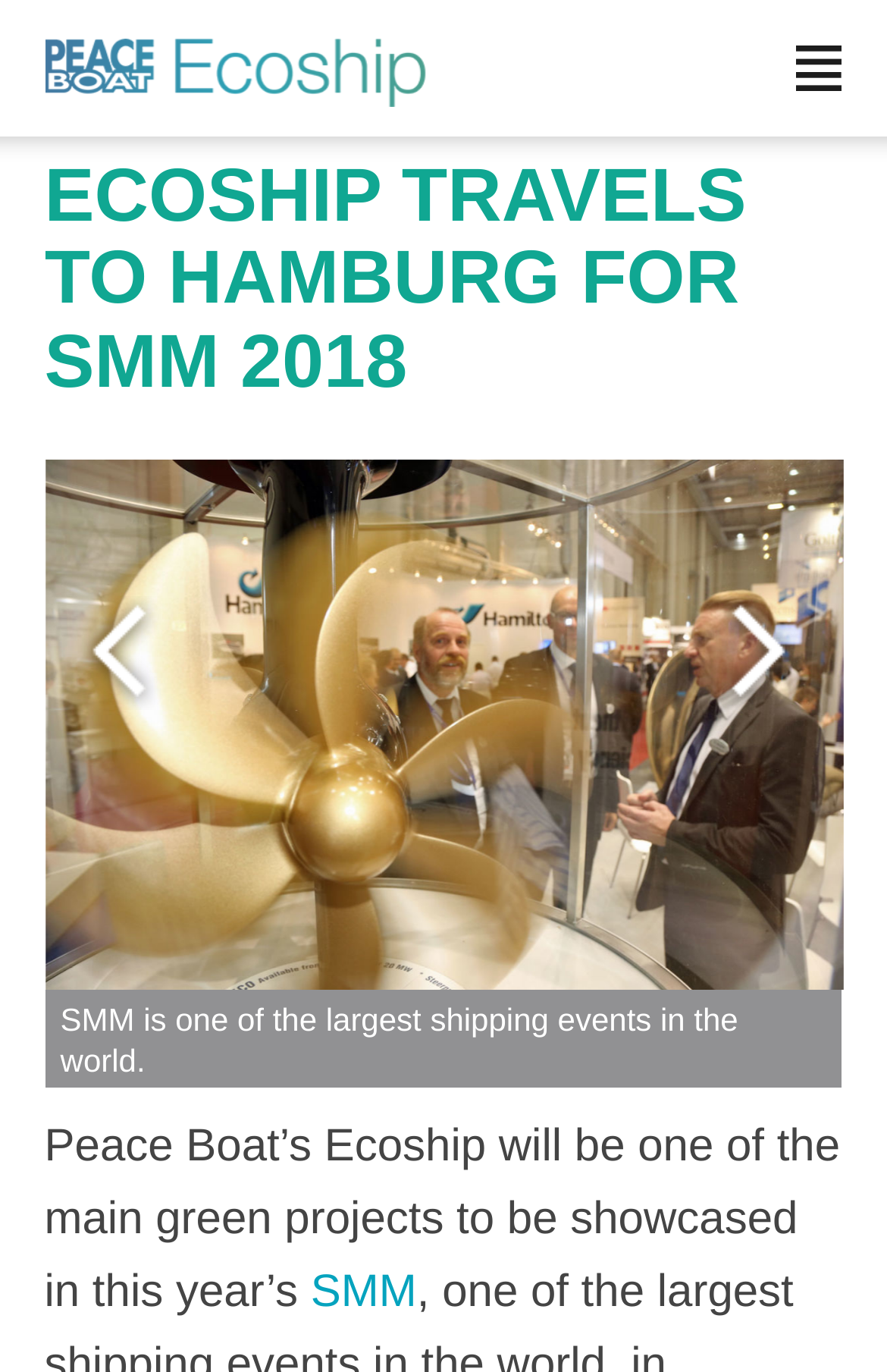Give a short answer to this question using one word or a phrase:
How many links are there on the webpage?

5